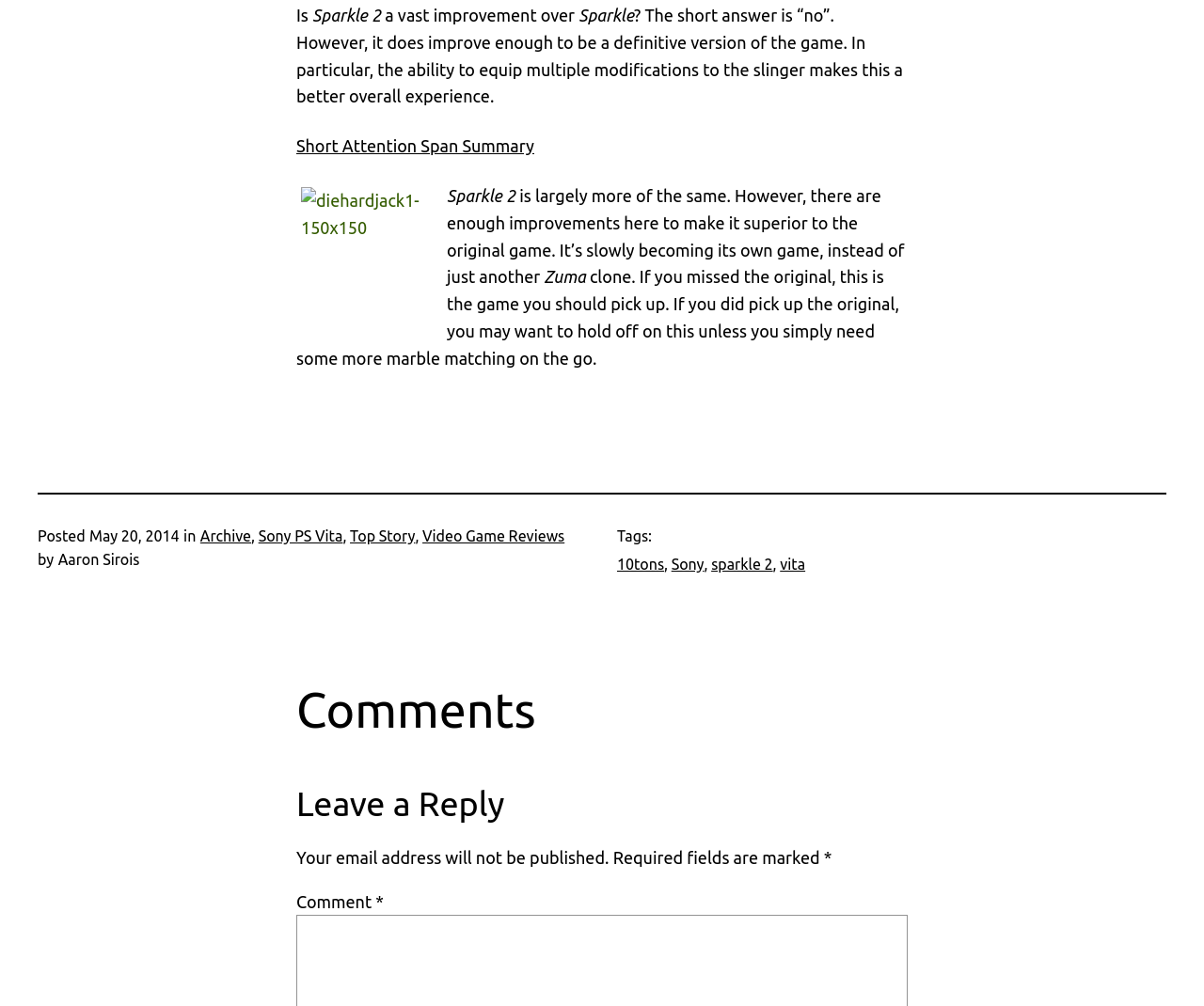Using a single word or phrase, answer the following question: 
What is the name of the game being reviewed?

Sparkle 2